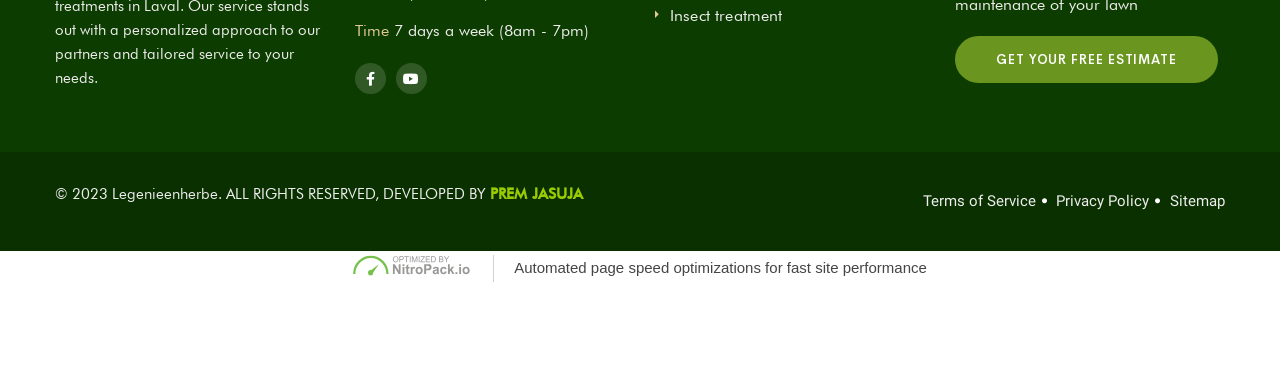Please determine the bounding box coordinates for the element that should be clicked to follow these instructions: "View the company's address on a map".

[0.277, 0.114, 0.449, 0.235]